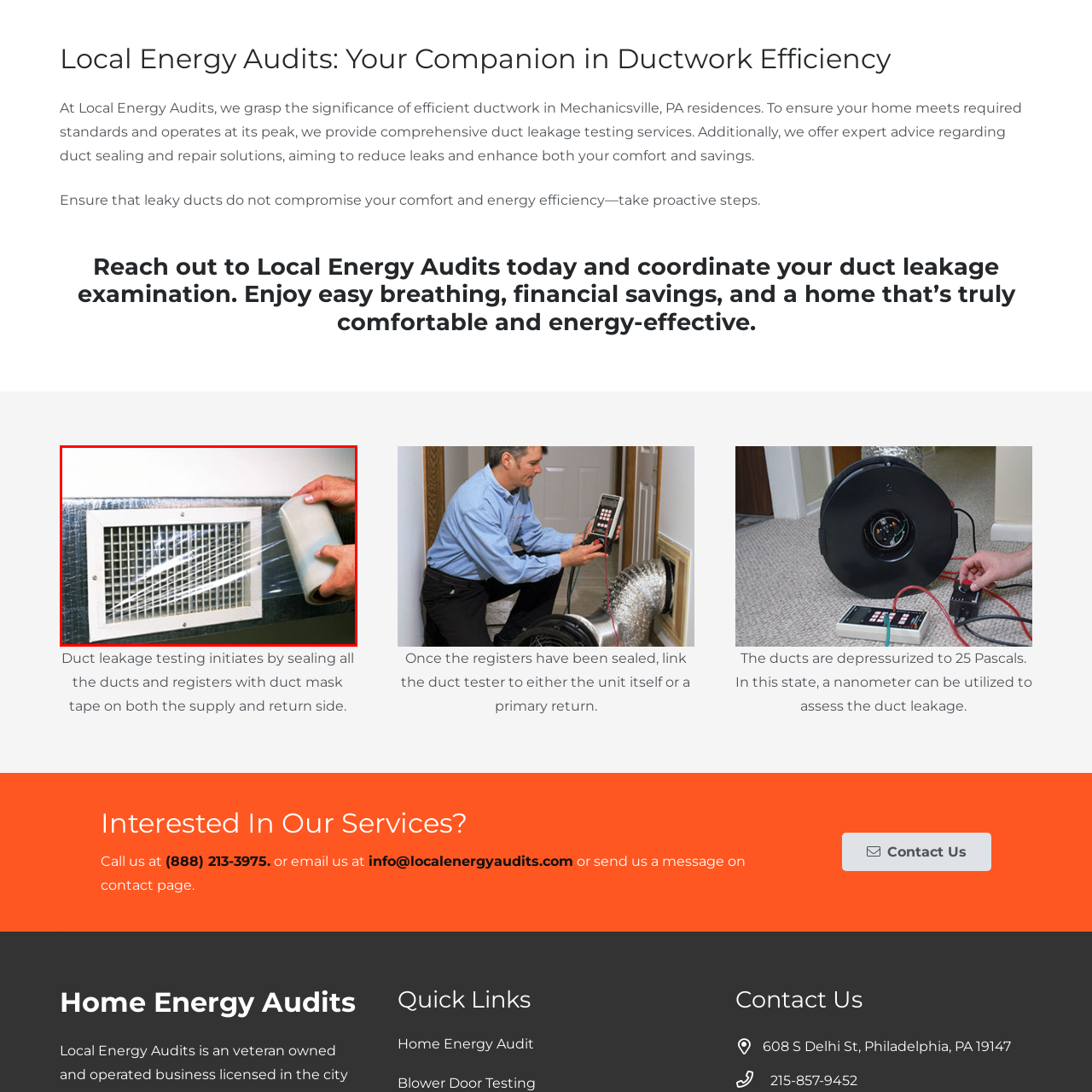Check the image marked by the red frame and reply to the question using one word or phrase:
What is the purpose of duct leakage testing?

to identify air leaks